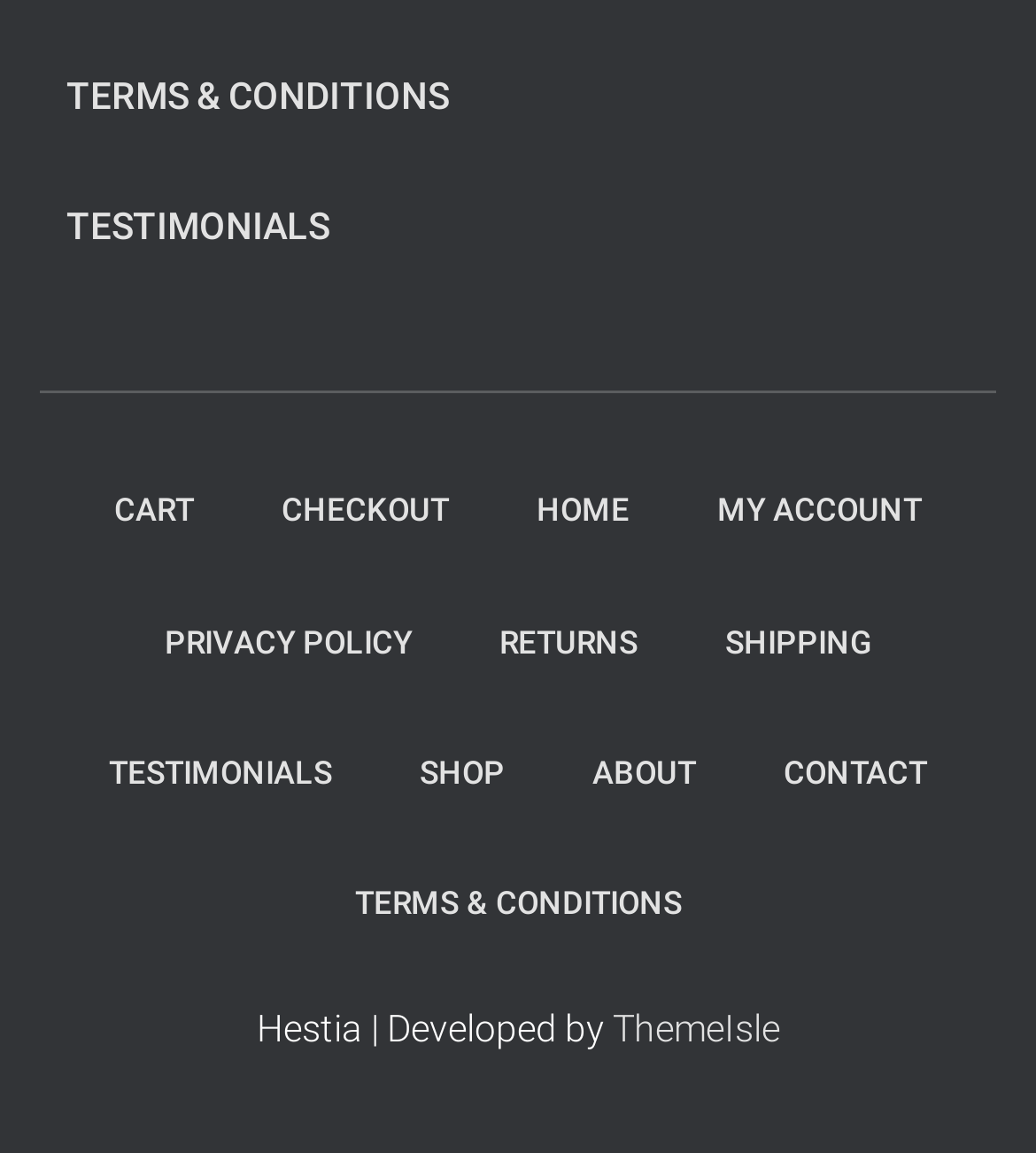Indicate the bounding box coordinates of the element that must be clicked to execute the instruction: "go to terms and conditions". The coordinates should be given as four float numbers between 0 and 1, i.e., [left, top, right, bottom].

[0.064, 0.035, 0.433, 0.135]